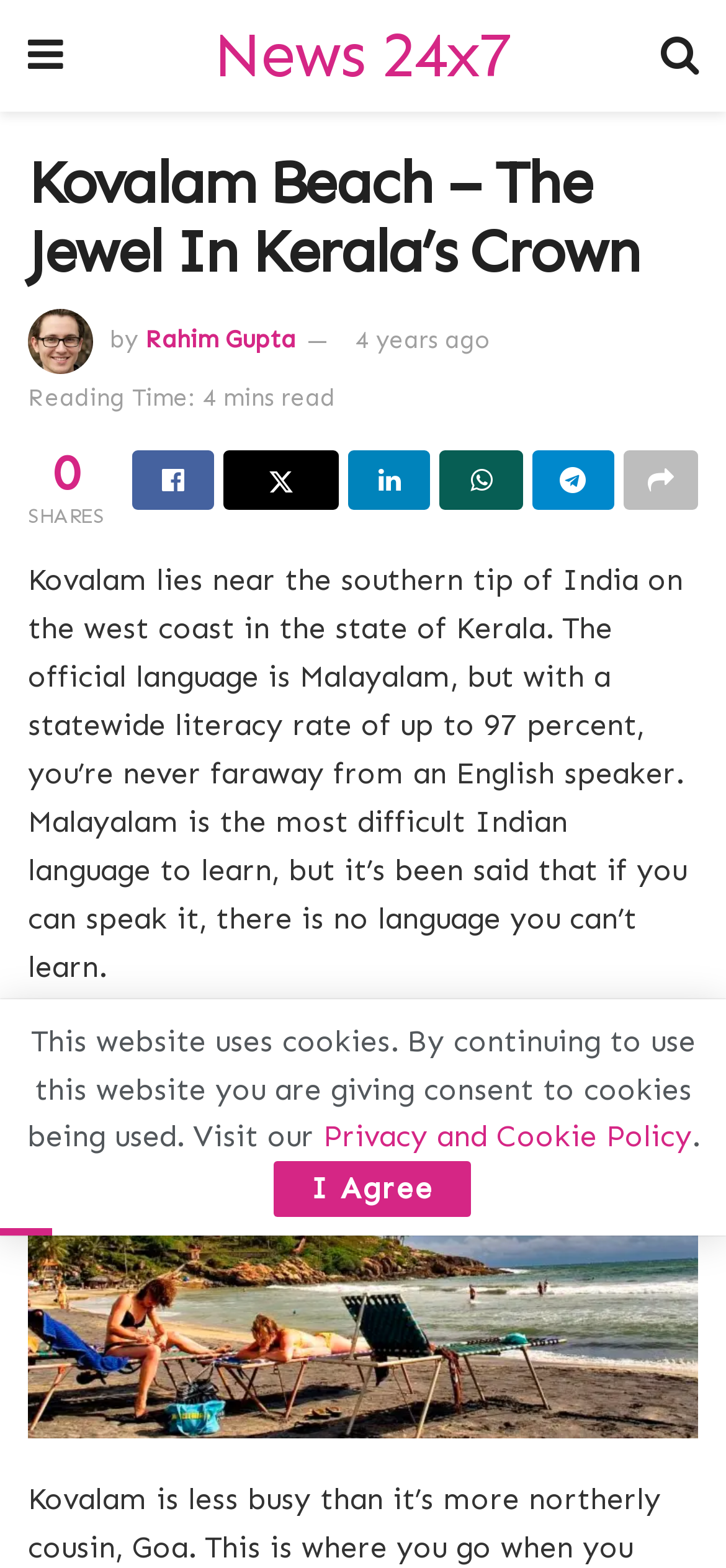Using the description: "I Agree", determine the UI element's bounding box coordinates. Ensure the coordinates are in the format of four float numbers between 0 and 1, i.e., [left, top, right, bottom].

[0.377, 0.741, 0.649, 0.776]